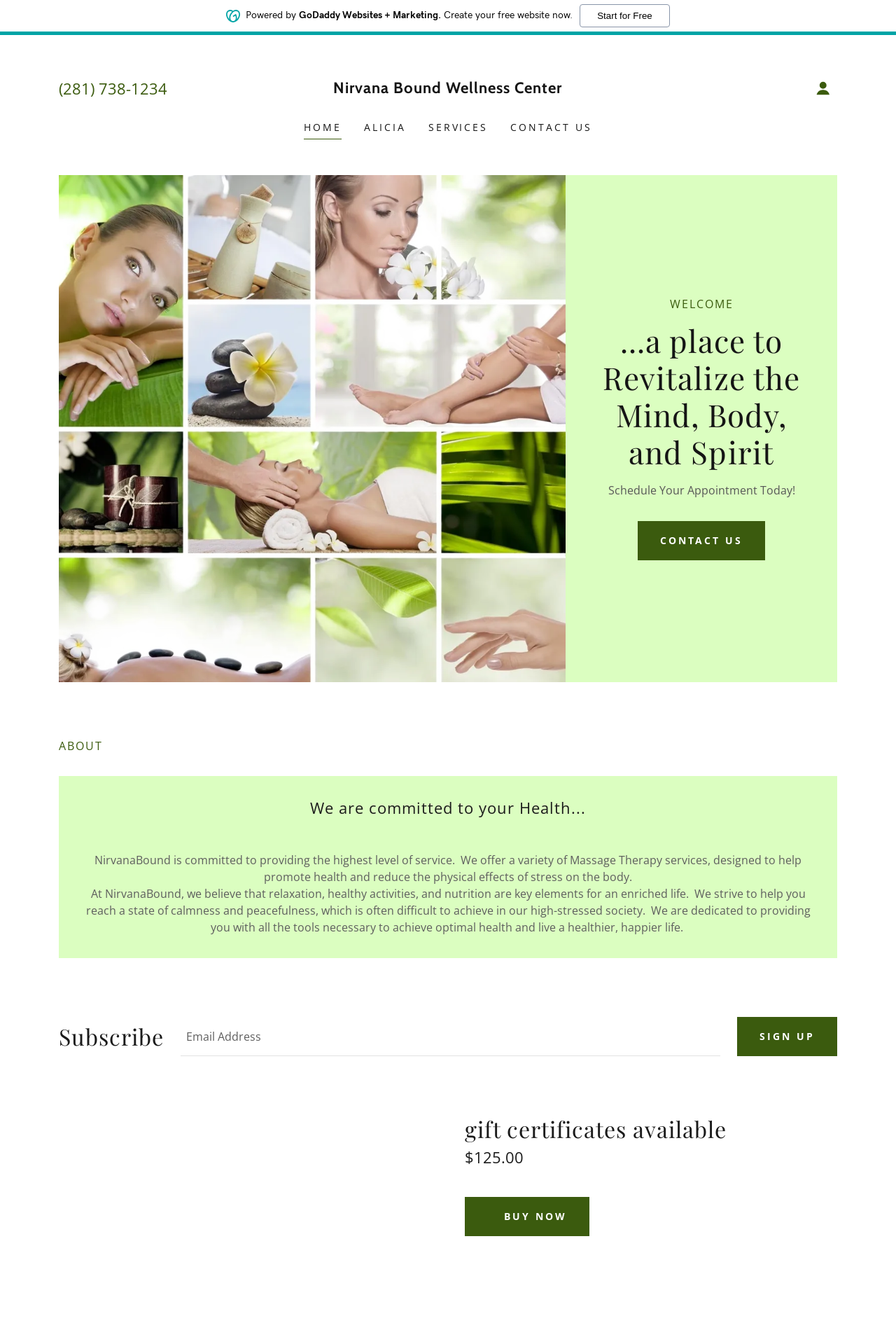Please locate the bounding box coordinates for the element that should be clicked to achieve the following instruction: "Enter email address". Ensure the coordinates are given as four float numbers between 0 and 1, i.e., [left, top, right, bottom].

[0.202, 0.761, 0.804, 0.79]